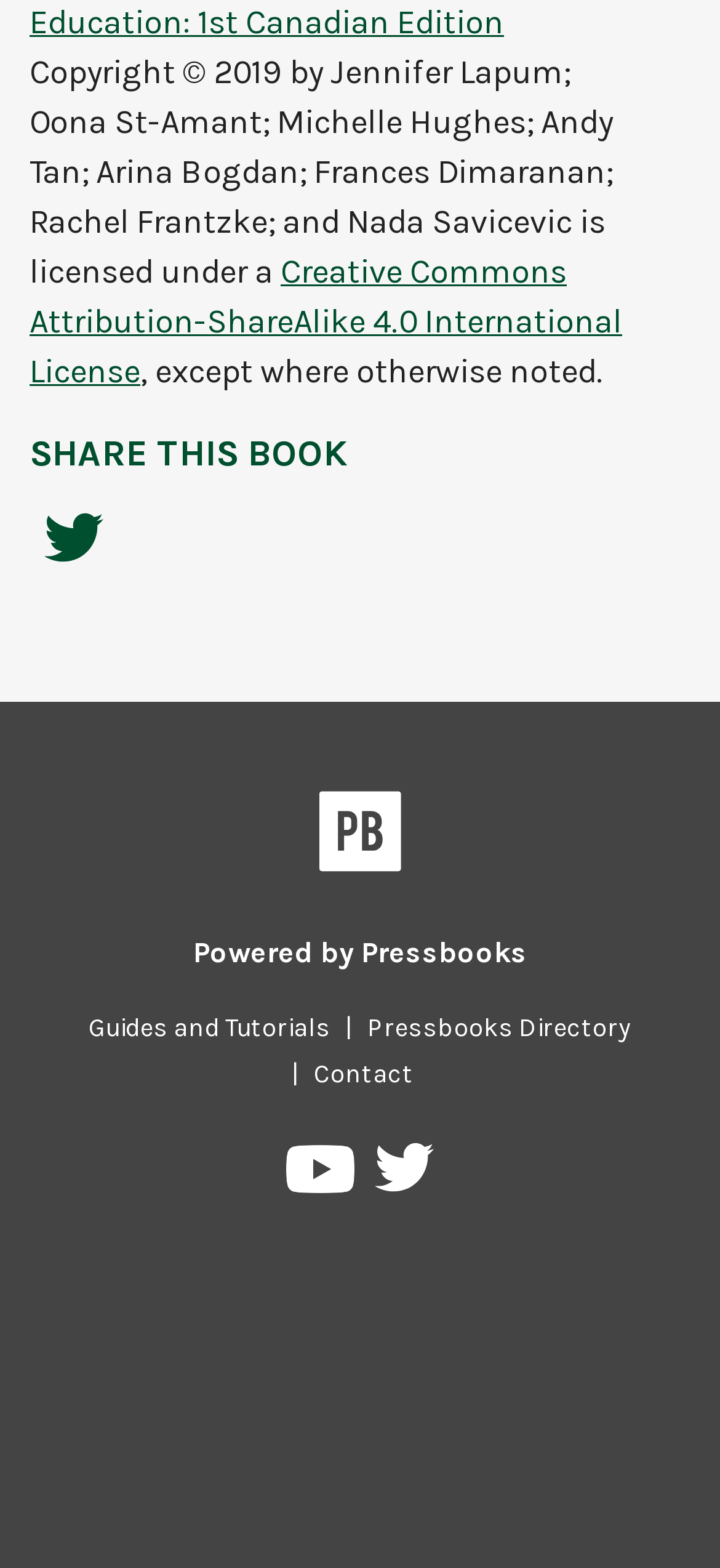Given the description of the UI element: "Pressbooks on YouTube", predict the bounding box coordinates in the form of [left, top, right, bottom], with each value being a float between 0 and 1.

[0.398, 0.73, 0.499, 0.772]